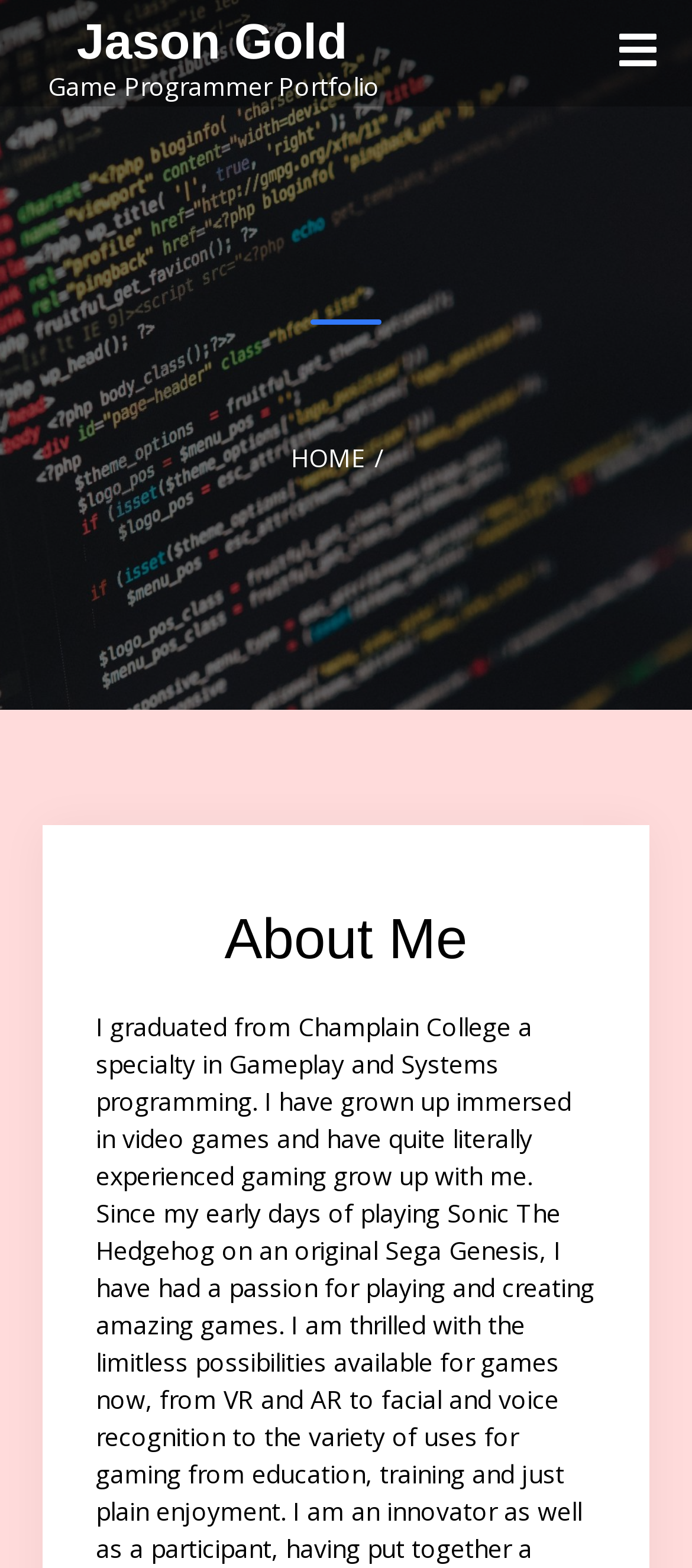Please provide the bounding box coordinates in the format (top-left x, top-left y, bottom-right x, bottom-right y). Remember, all values are floating point numbers between 0 and 1. What is the bounding box coordinate of the region described as: Jason Gold

[0.085, 0.009, 0.502, 0.044]